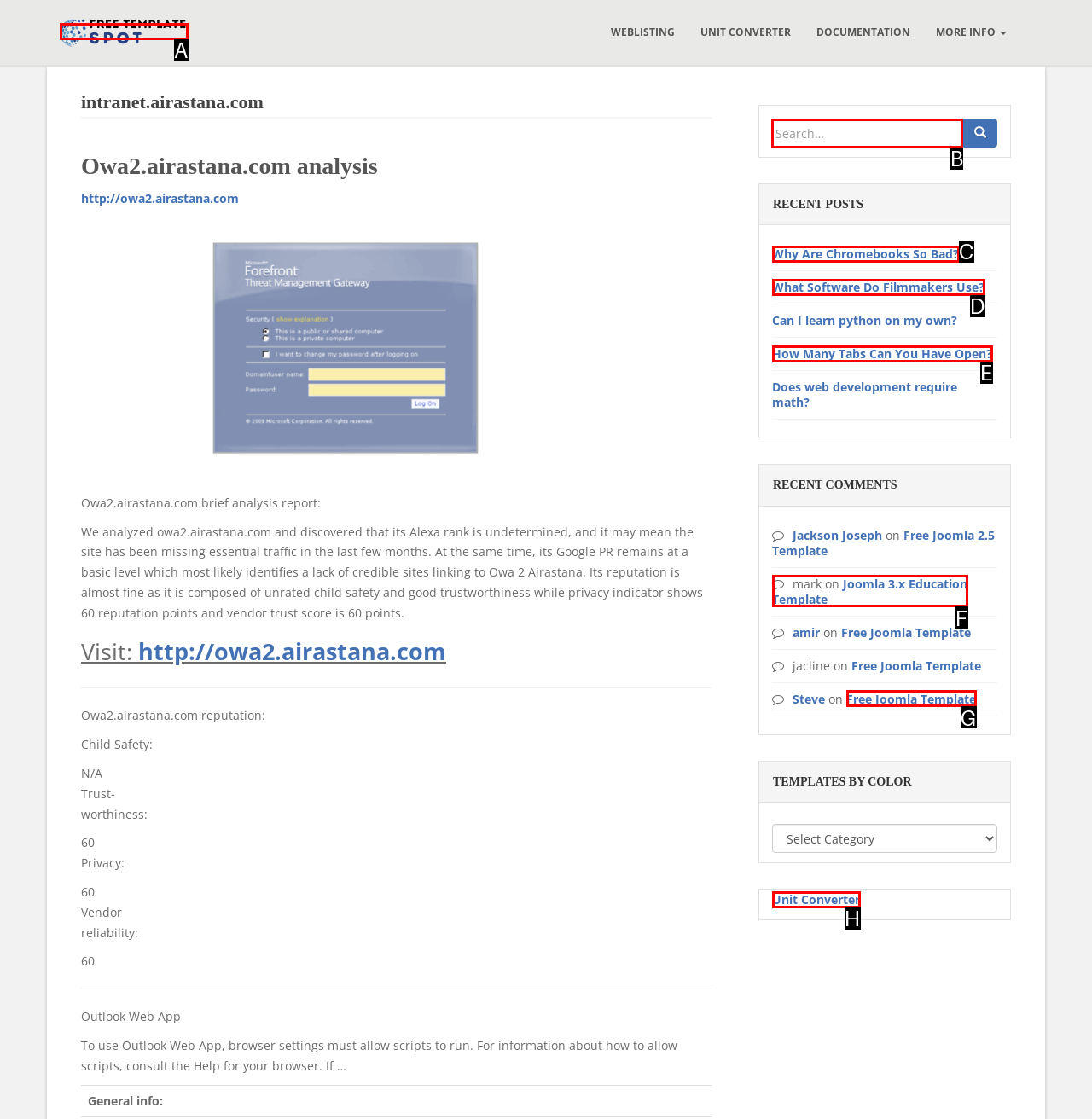Indicate the letter of the UI element that should be clicked to accomplish the task: Search for something. Answer with the letter only.

B